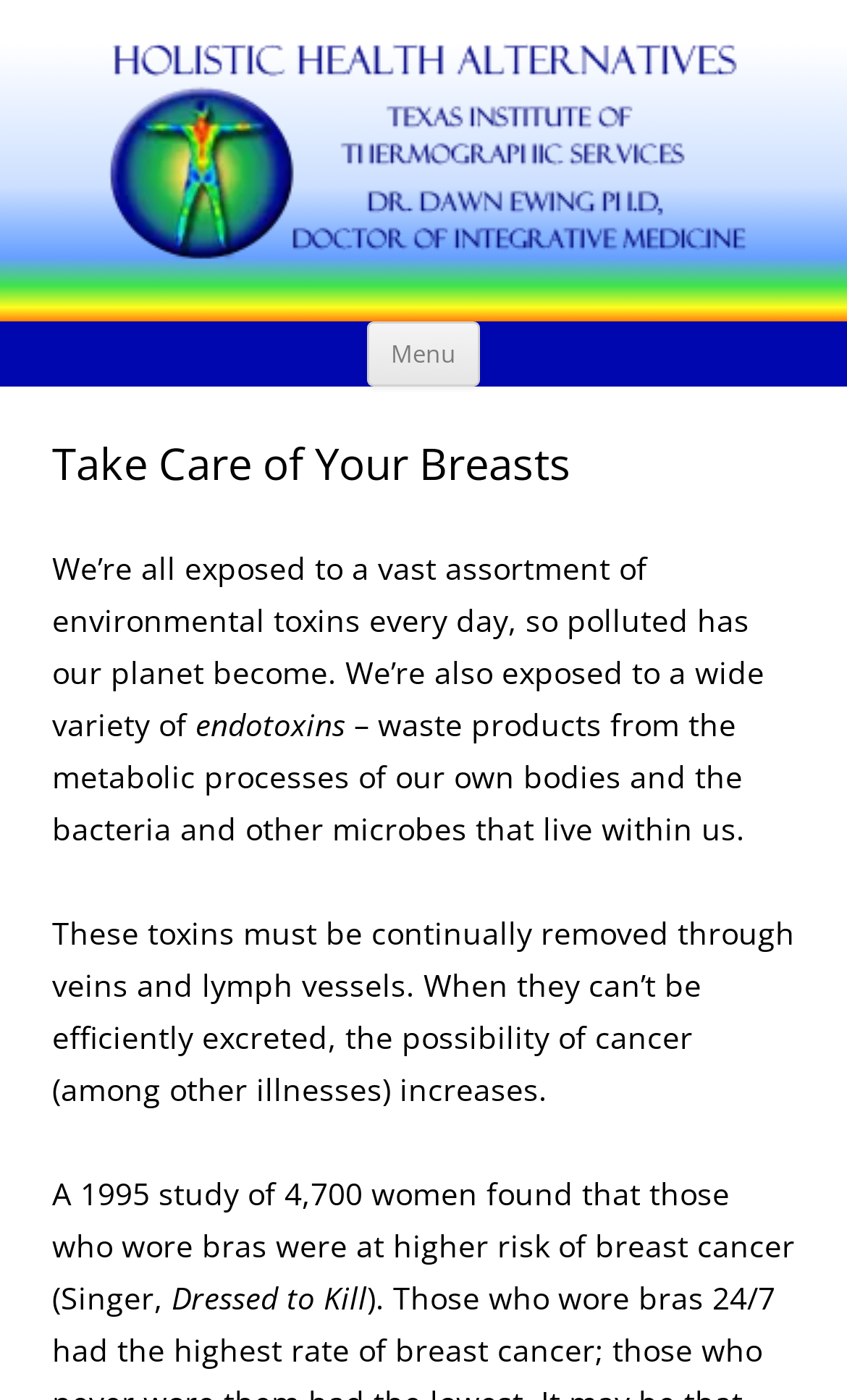Please respond to the question with a concise word or phrase:
What is the profession of Dr. Dawn Ewing?

Doctor of Integrative Medicine